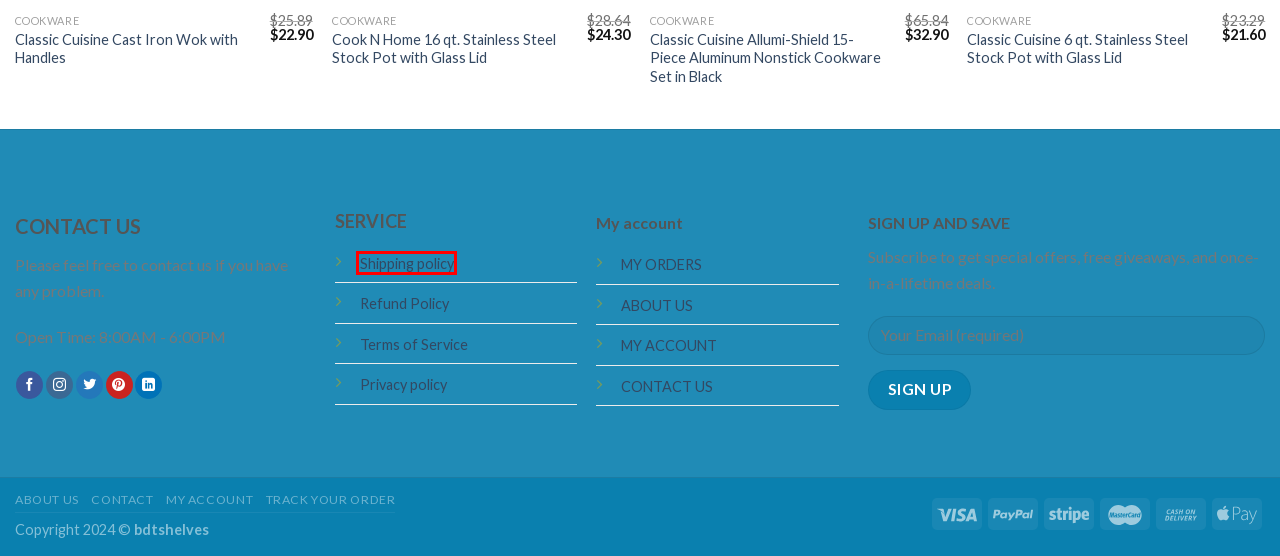Look at the given screenshot of a webpage with a red rectangle bounding box around a UI element. Pick the description that best matches the new webpage after clicking the element highlighted. The descriptions are:
A. ABOUT US - BDTSHELVES
B. Track your order - BDTSHELVES
C. Terms of service - BDTSHELVES
D. Classic Cuisine Allumi-Shield 15-Piece Aluminum Nonstick Cookware Set in Black - BDTSHELVES
E. Shipping Policy - BDTSHELVES
F. Refund Policy - BDTSHELVES
G. Classic Cuisine 6 qt. Stainless Steel Stock Pot with Glass Lid - BDTSHELVES
H. Classic Cuisine Cast Iron Wok with Handles - BDTSHELVES

E